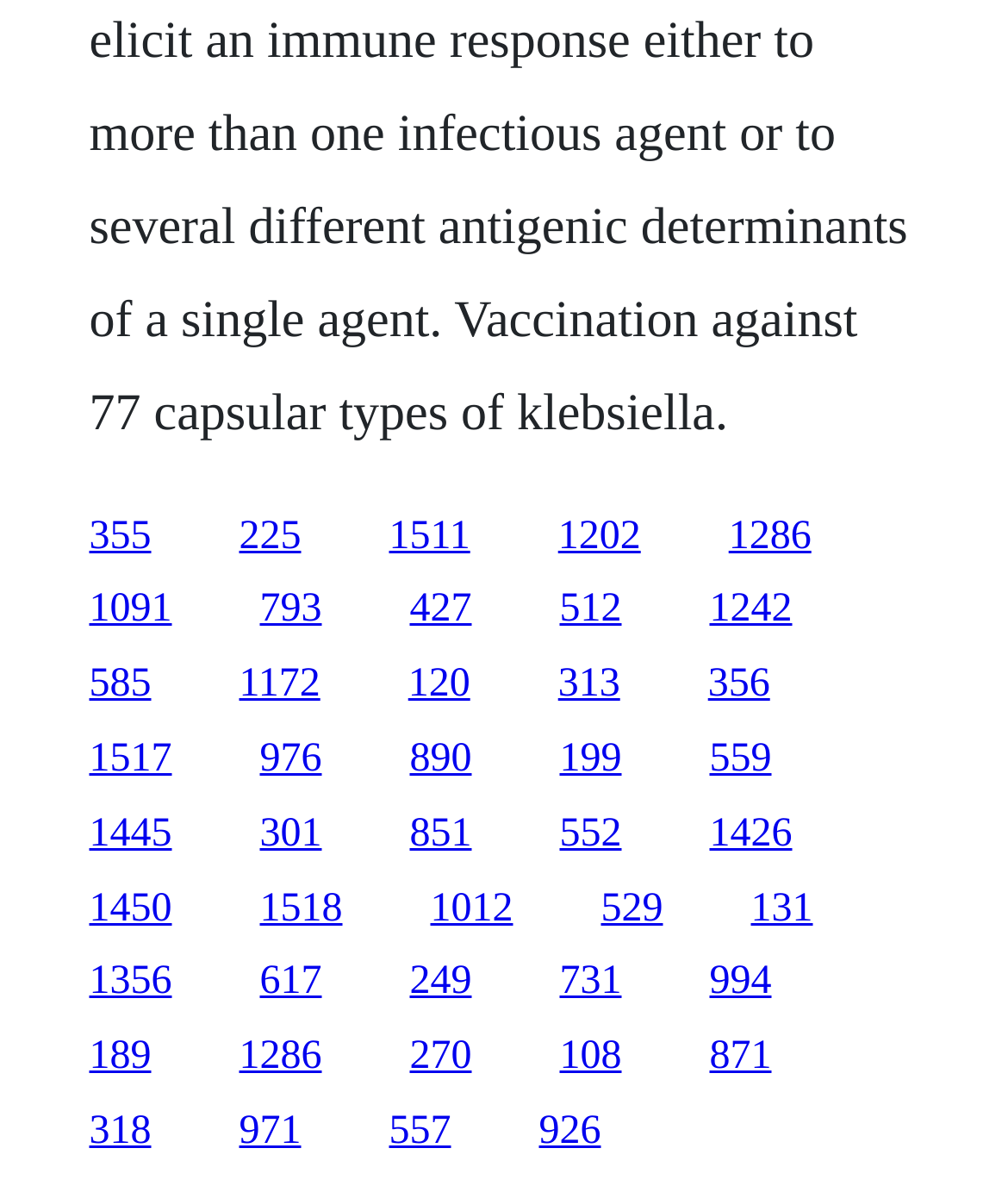Please determine the bounding box coordinates of the element to click in order to execute the following instruction: "click the first link". The coordinates should be four float numbers between 0 and 1, specified as [left, top, right, bottom].

[0.088, 0.431, 0.15, 0.468]